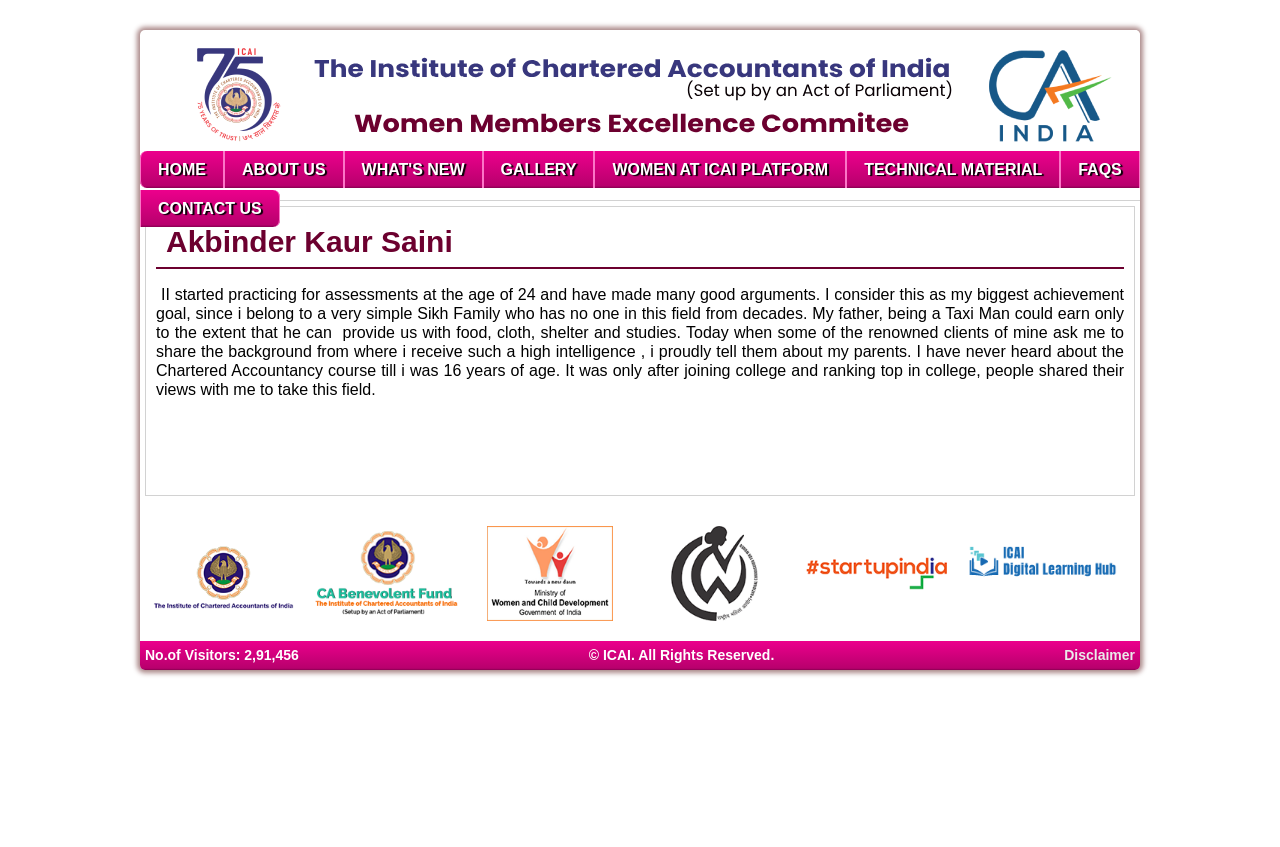Given the webpage screenshot, identify the bounding box of the UI element that matches this description: "Gallery".

[0.377, 0.178, 0.464, 0.222]